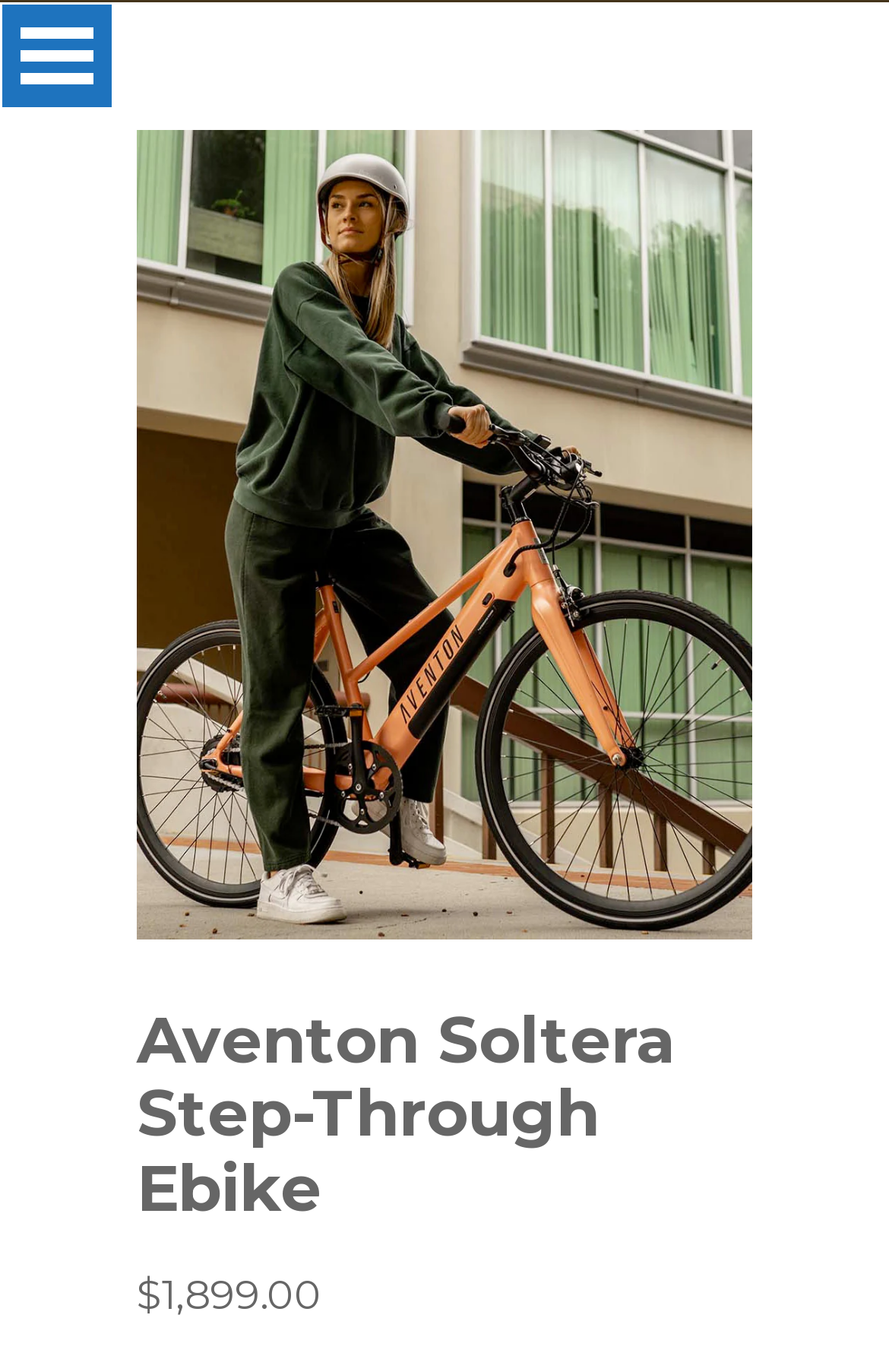Find and indicate the bounding box coordinates of the region you should select to follow the given instruction: "Open the menu".

[0.003, 0.003, 0.126, 0.078]